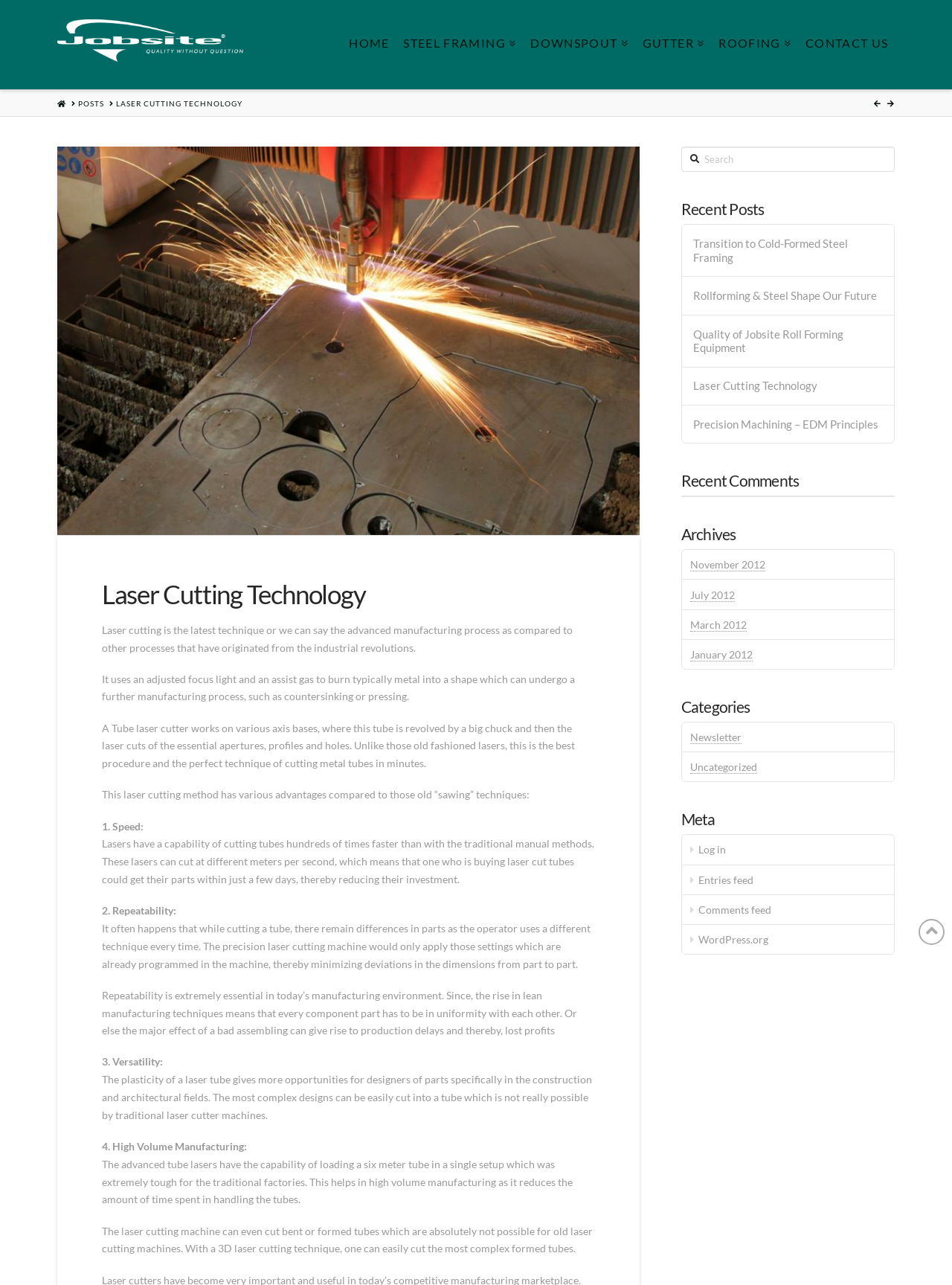Please identify the coordinates of the bounding box that should be clicked to fulfill this instruction: "View recent posts".

[0.715, 0.156, 0.94, 0.168]